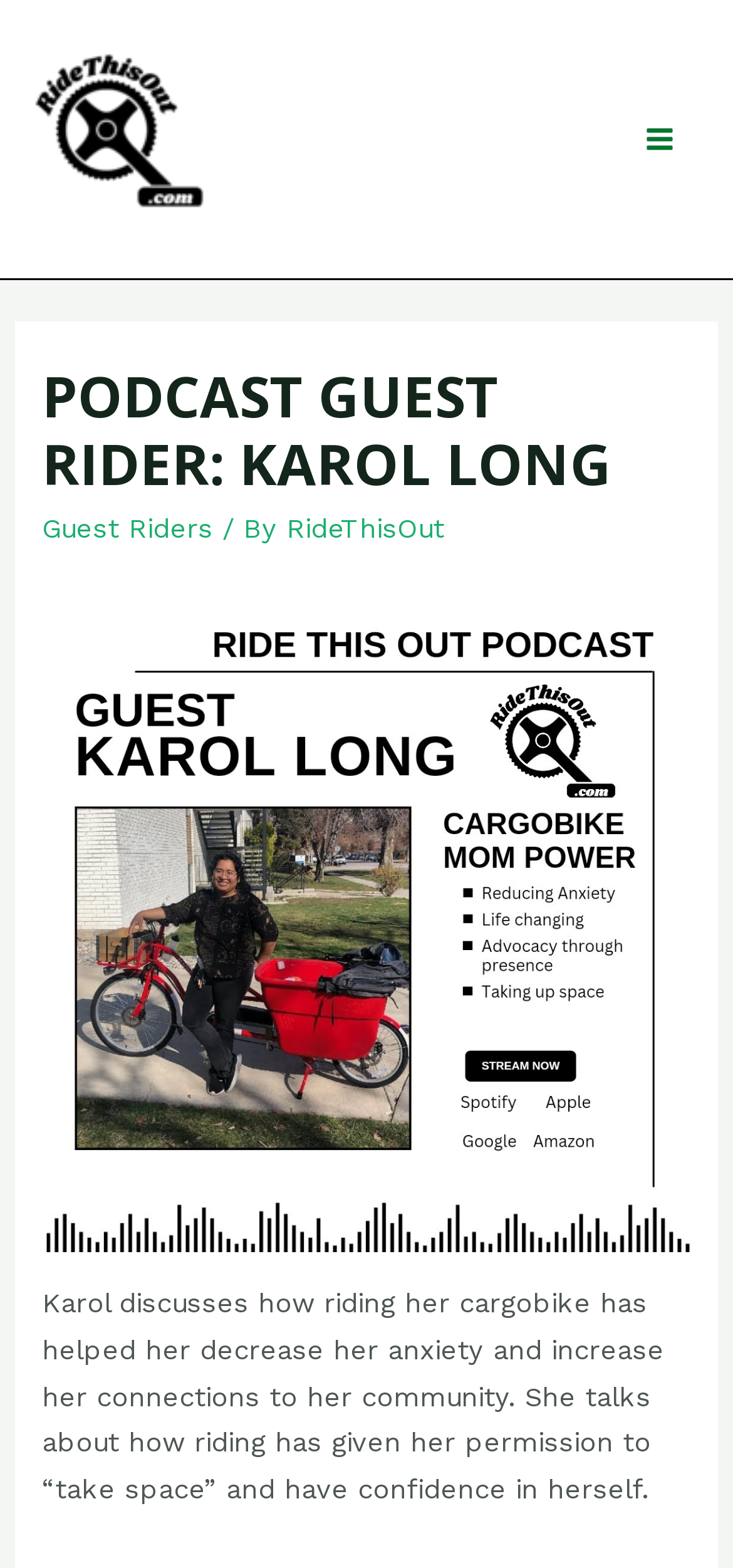For the element described, predict the bounding box coordinates as (top-left x, top-left y, bottom-right x, bottom-right y). All values should be between 0 and 1. Element description: Guest Riders

[0.058, 0.326, 0.291, 0.348]